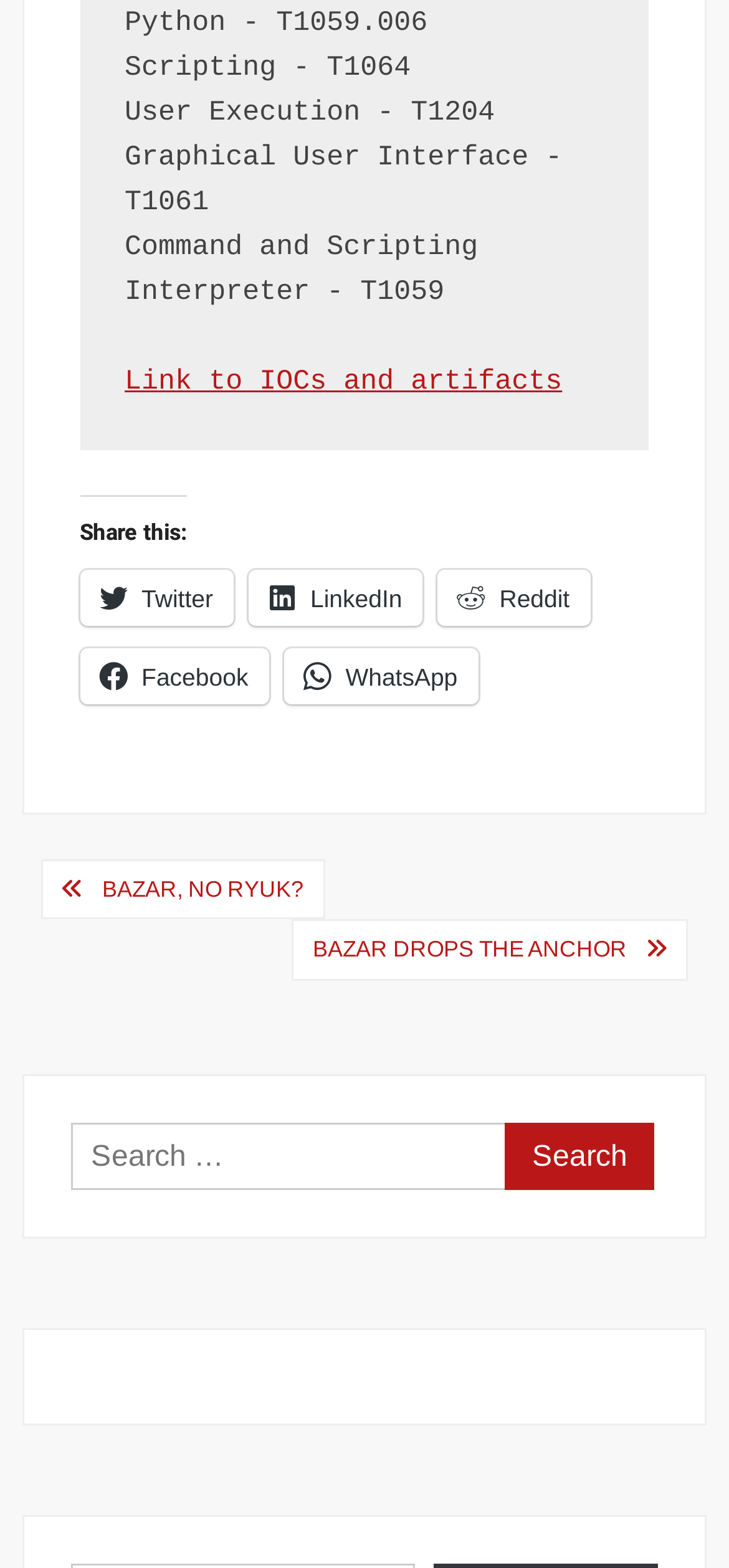What is the layout of the social media sharing links?
Please provide a single word or phrase answer based on the image.

Horizontal